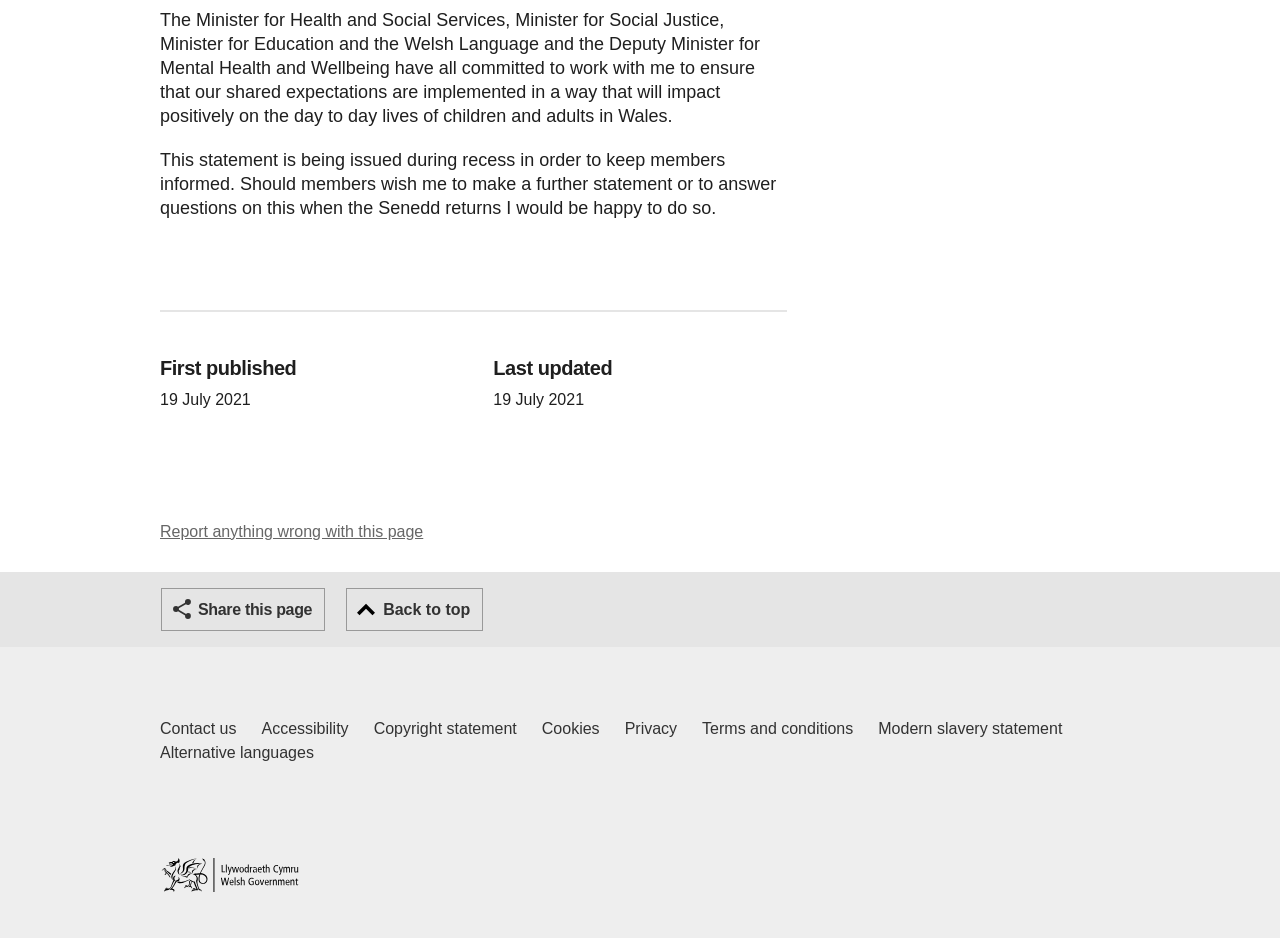Could you highlight the region that needs to be clicked to execute the instruction: "Contact us"?

[0.125, 0.765, 0.185, 0.79]